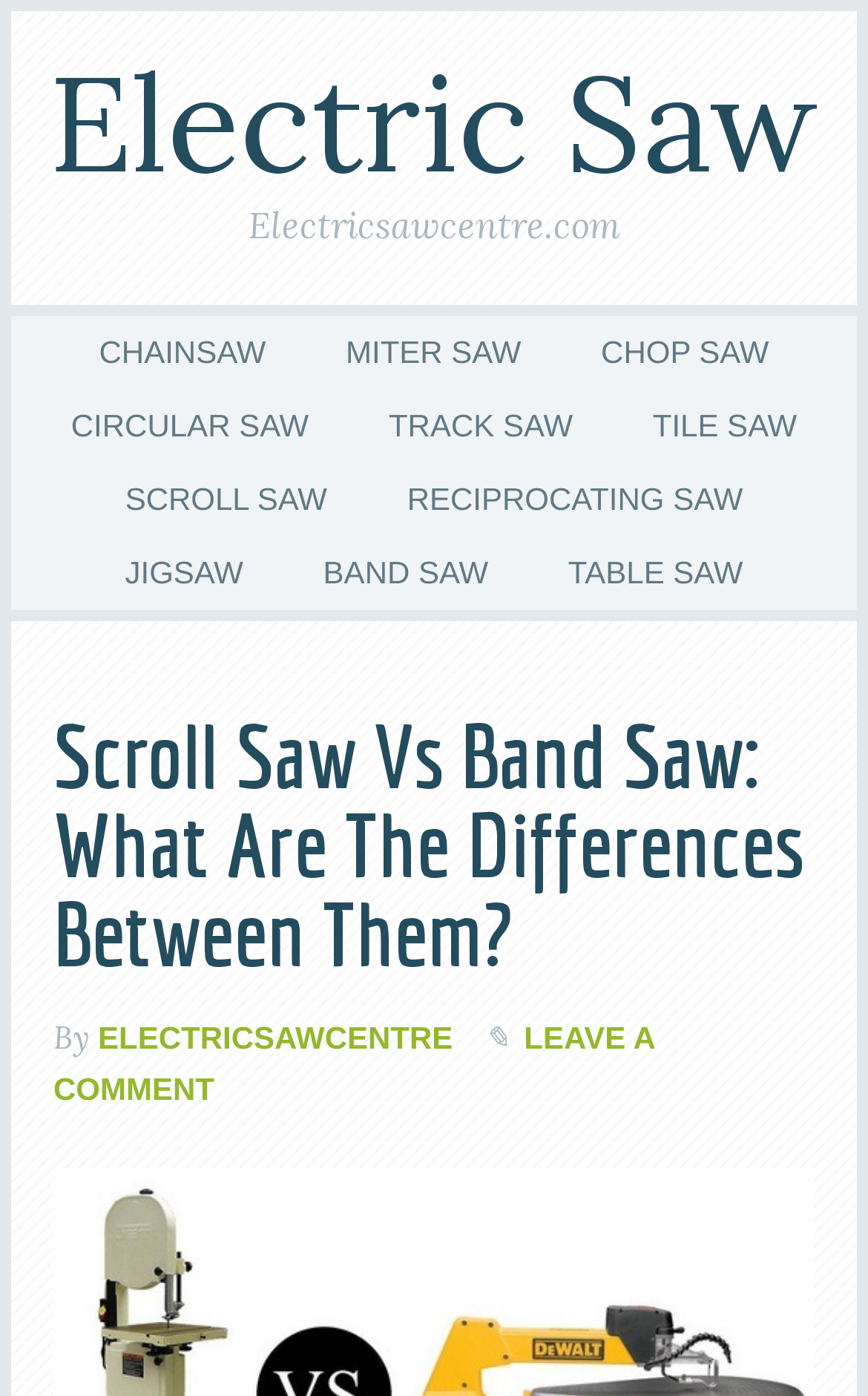Answer this question in one word or a short phrase: What is the name of the website?

Electricsawcentre.com